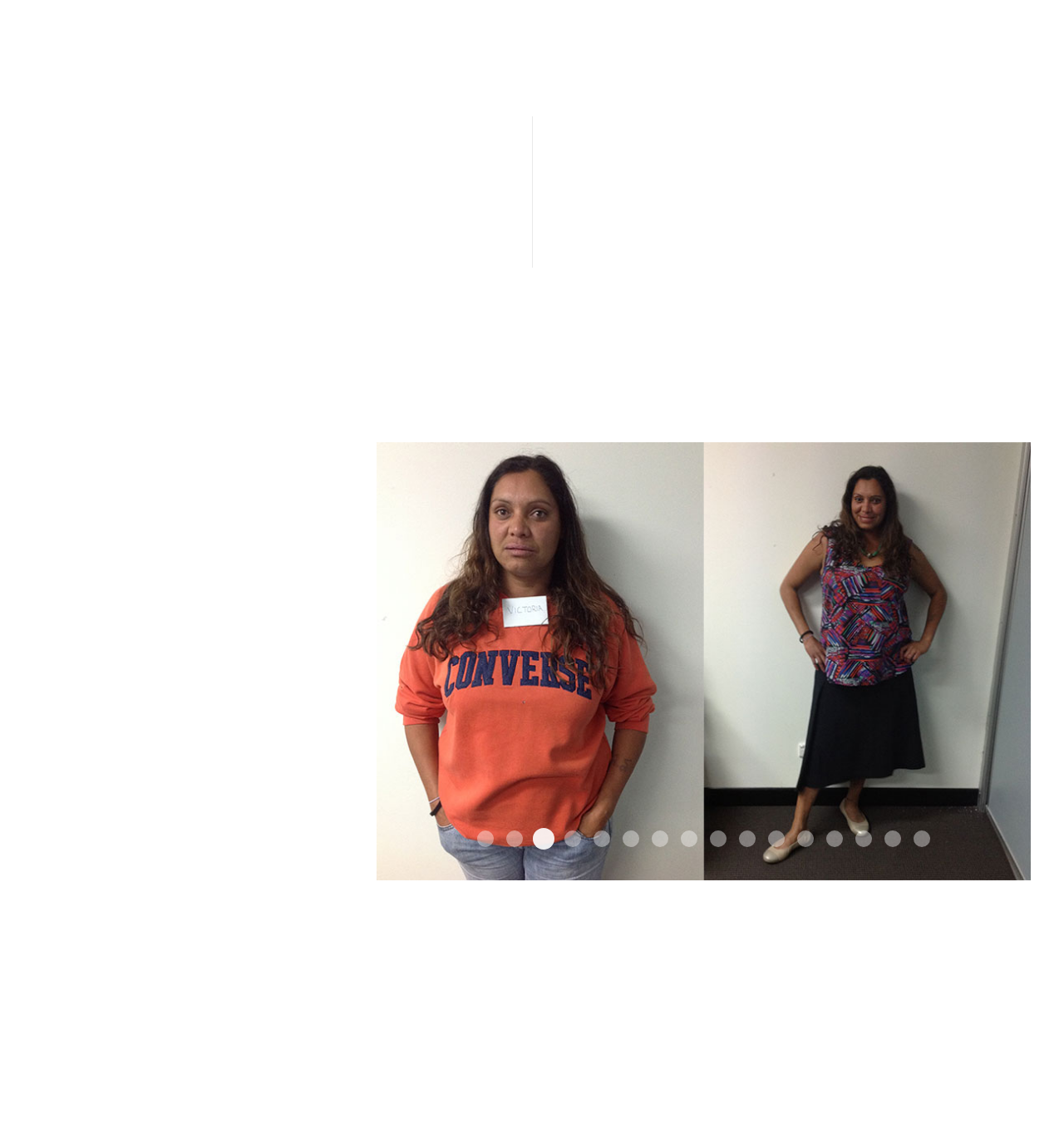Use a single word or phrase to answer the question: 
What is the pattern of the link names?

Sequential numbering